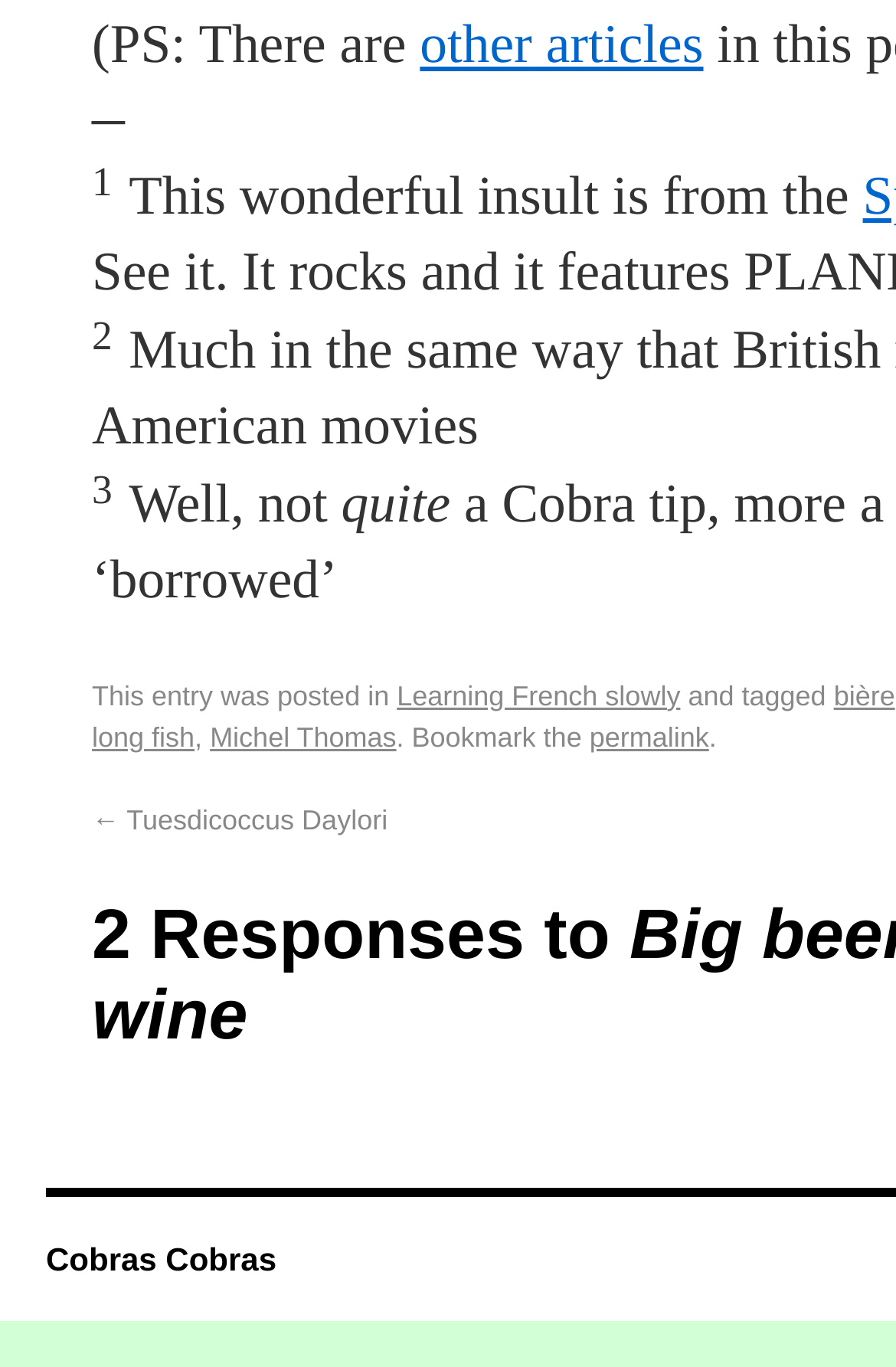Can you provide the bounding box coordinates for the element that should be clicked to implement the instruction: "click on the link to other articles"?

[0.469, 0.011, 0.785, 0.055]